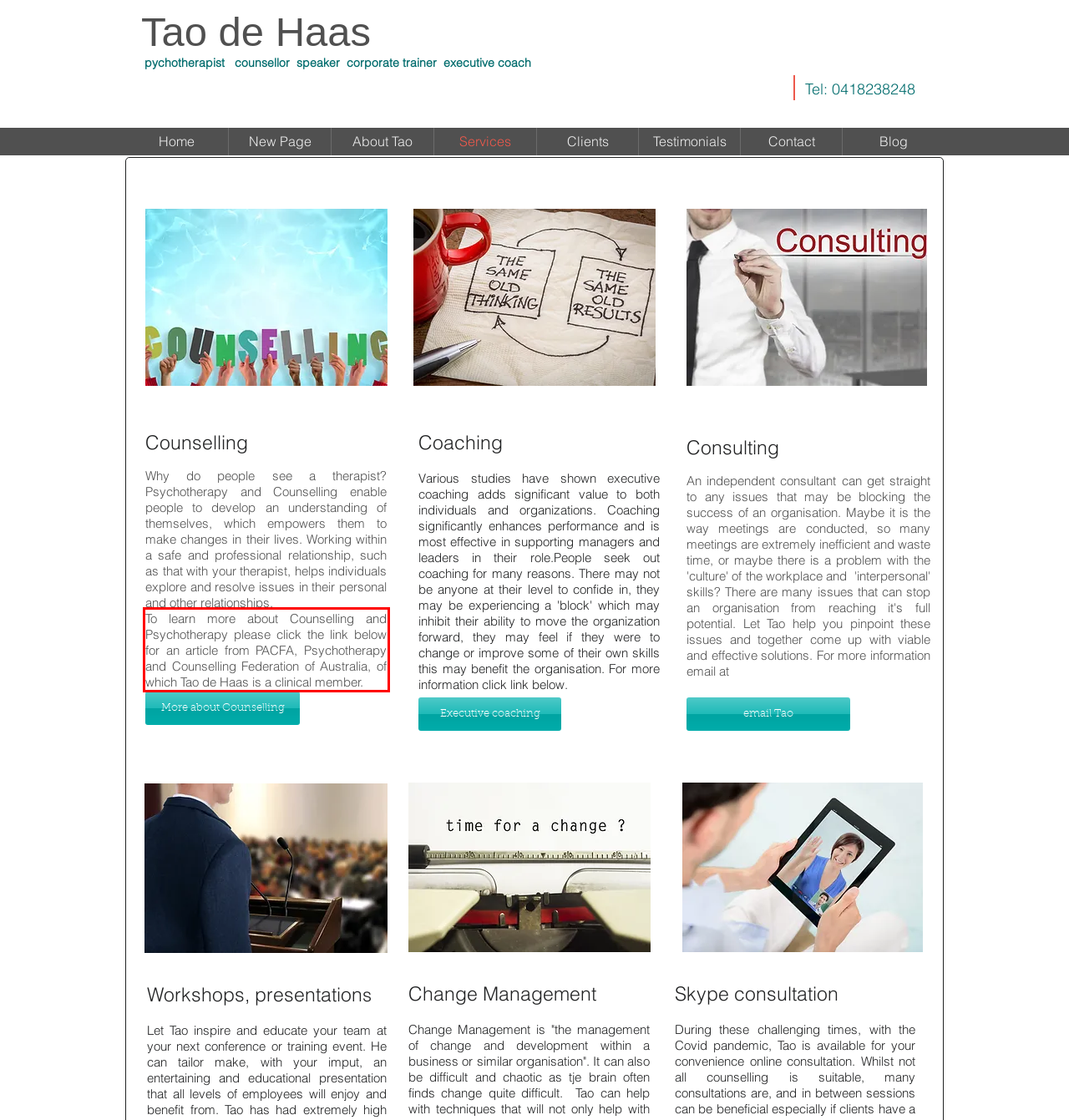Please analyze the screenshot of a webpage and extract the text content within the red bounding box using OCR.

To learn more about Counselling and Psychotherapy please click the link below for an article from PACFA, Psychotherapy and Counselling Federation of Australia, of which Tao de Haas is a clinical member.